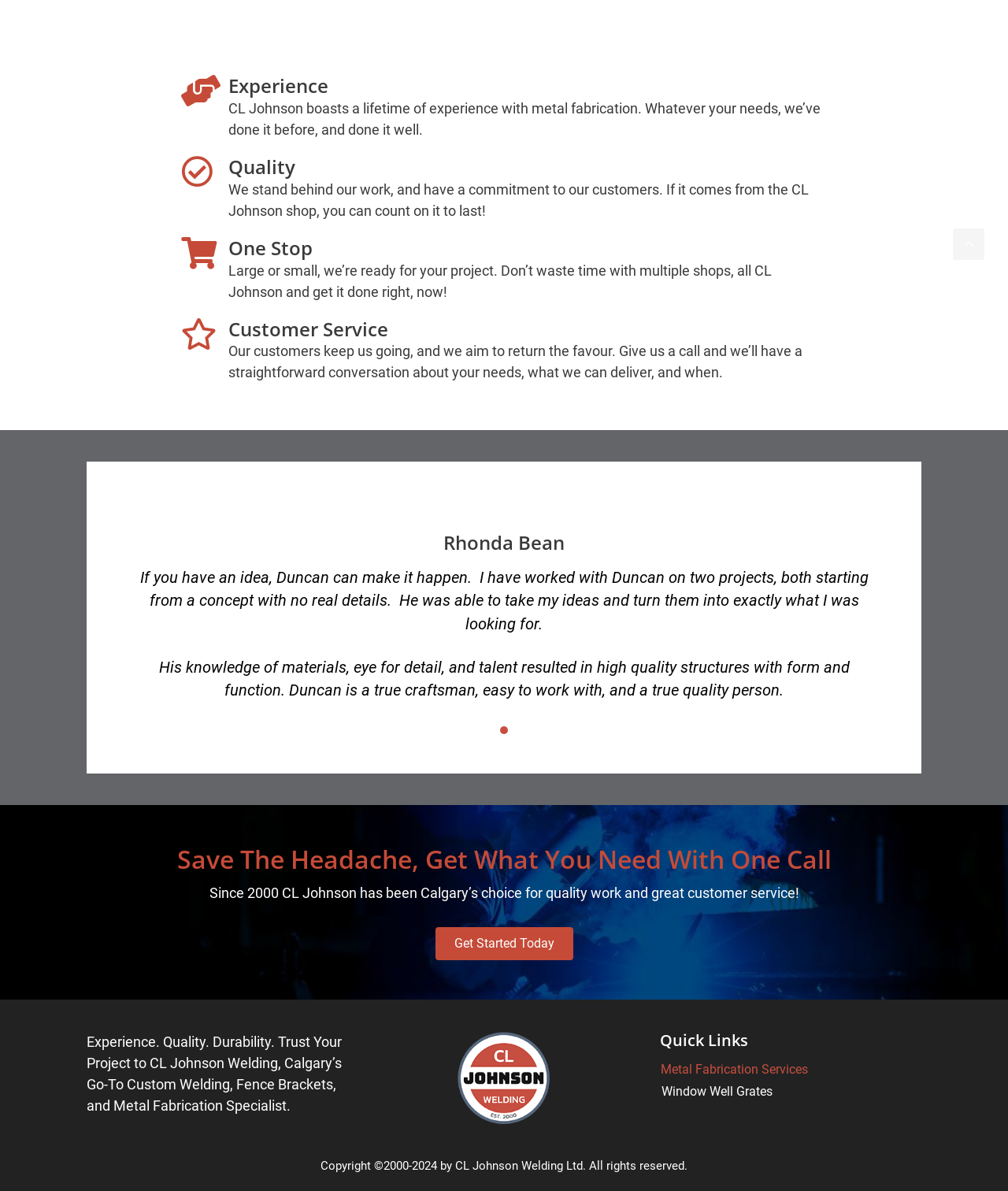What is the call-to-action on the webpage?
Provide a well-explained and detailed answer to the question.

The button 'Get Started Today' is a prominent call-to-action on the webpage, encouraging visitors to take the next step and get in touch with CL Johnson.